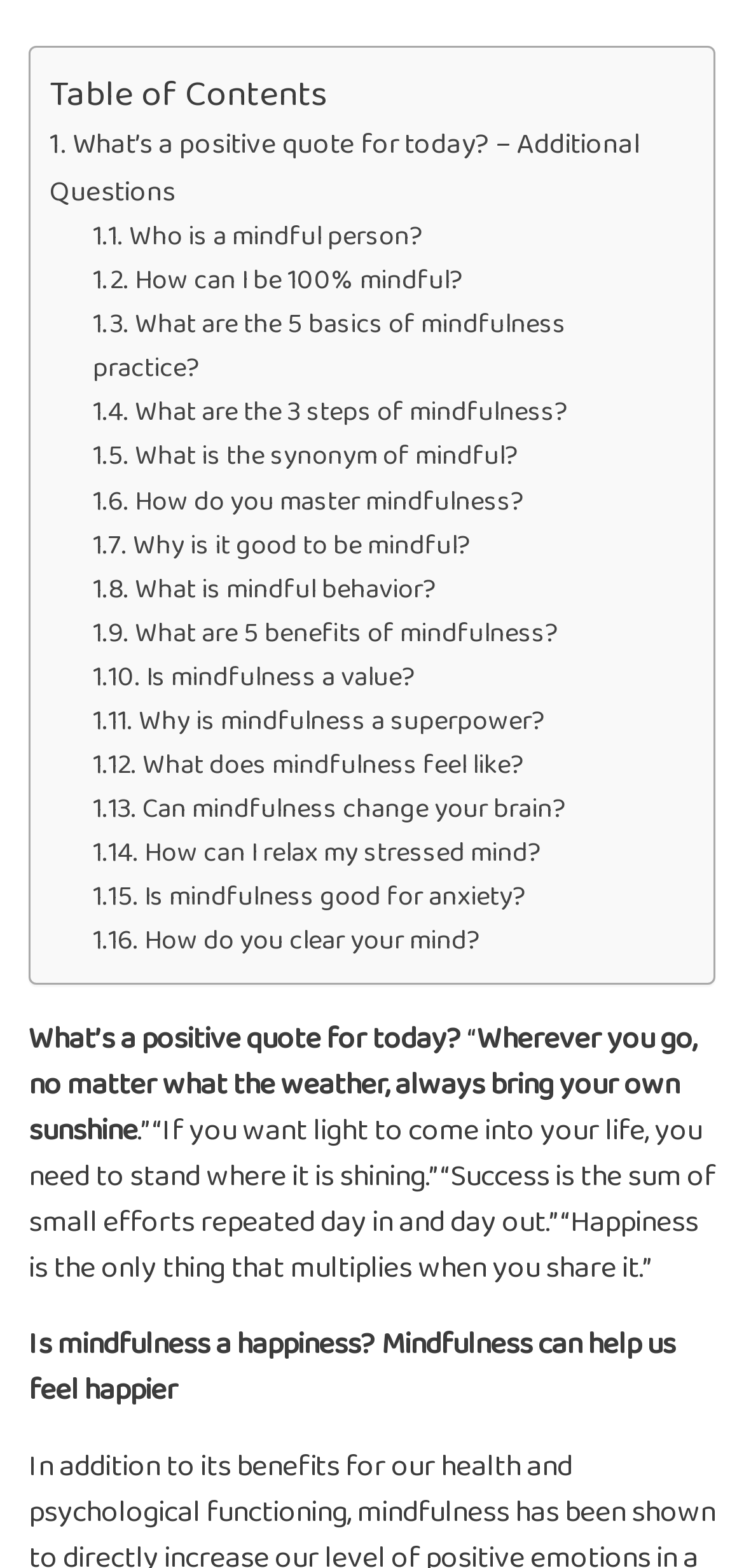Provide the bounding box coordinates of the HTML element this sentence describes: "What is mindful behavior?". The bounding box coordinates consist of four float numbers between 0 and 1, i.e., [left, top, right, bottom].

[0.181, 0.361, 0.586, 0.388]